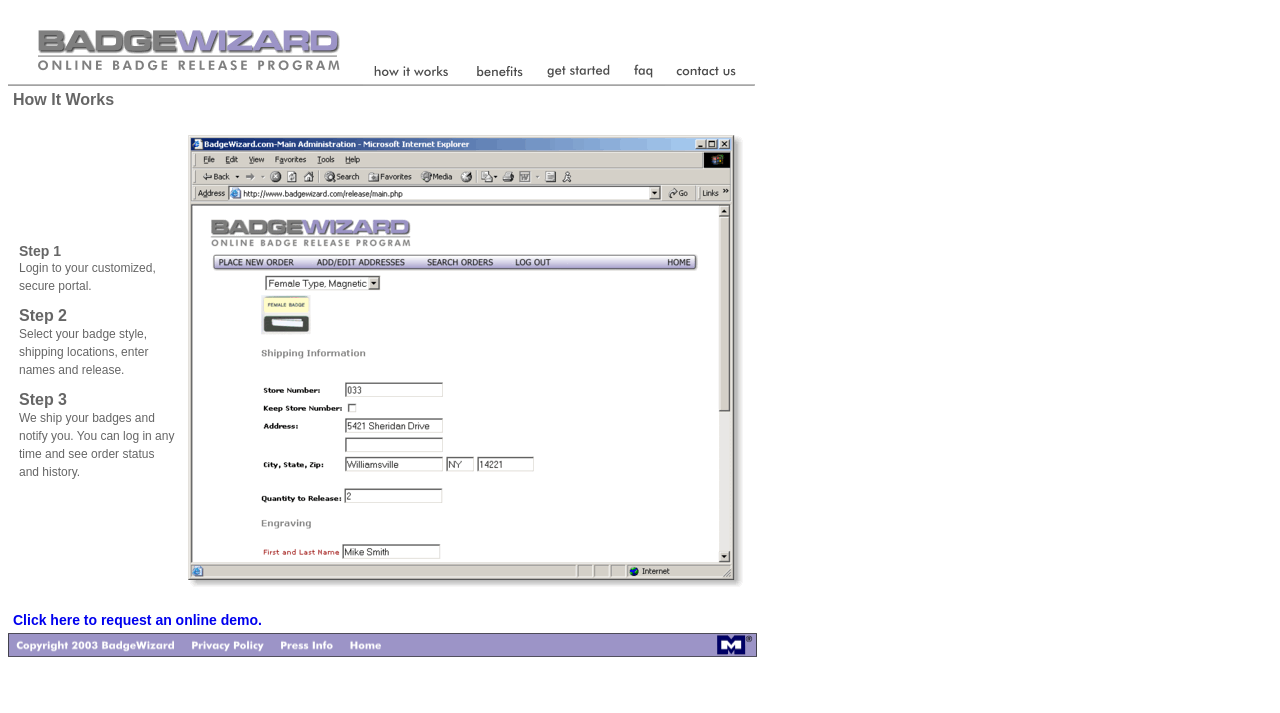Please provide a brief answer to the following inquiry using a single word or phrase:
What is the main function of the customized portal?

To release badges